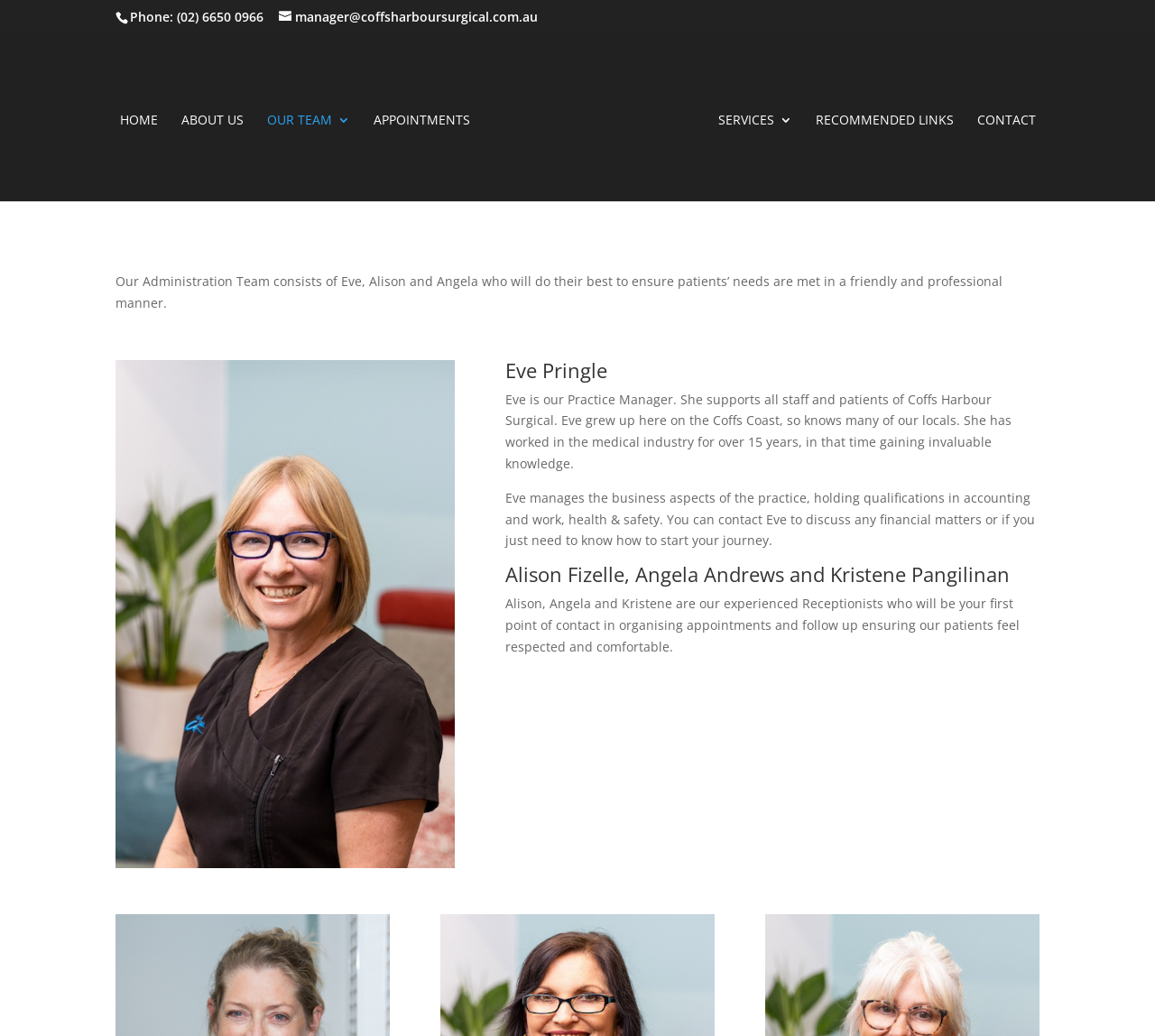Please give the bounding box coordinates of the area that should be clicked to fulfill the following instruction: "Contact the manager via email". The coordinates should be in the format of four float numbers from 0 to 1, i.e., [left, top, right, bottom].

[0.241, 0.007, 0.466, 0.024]